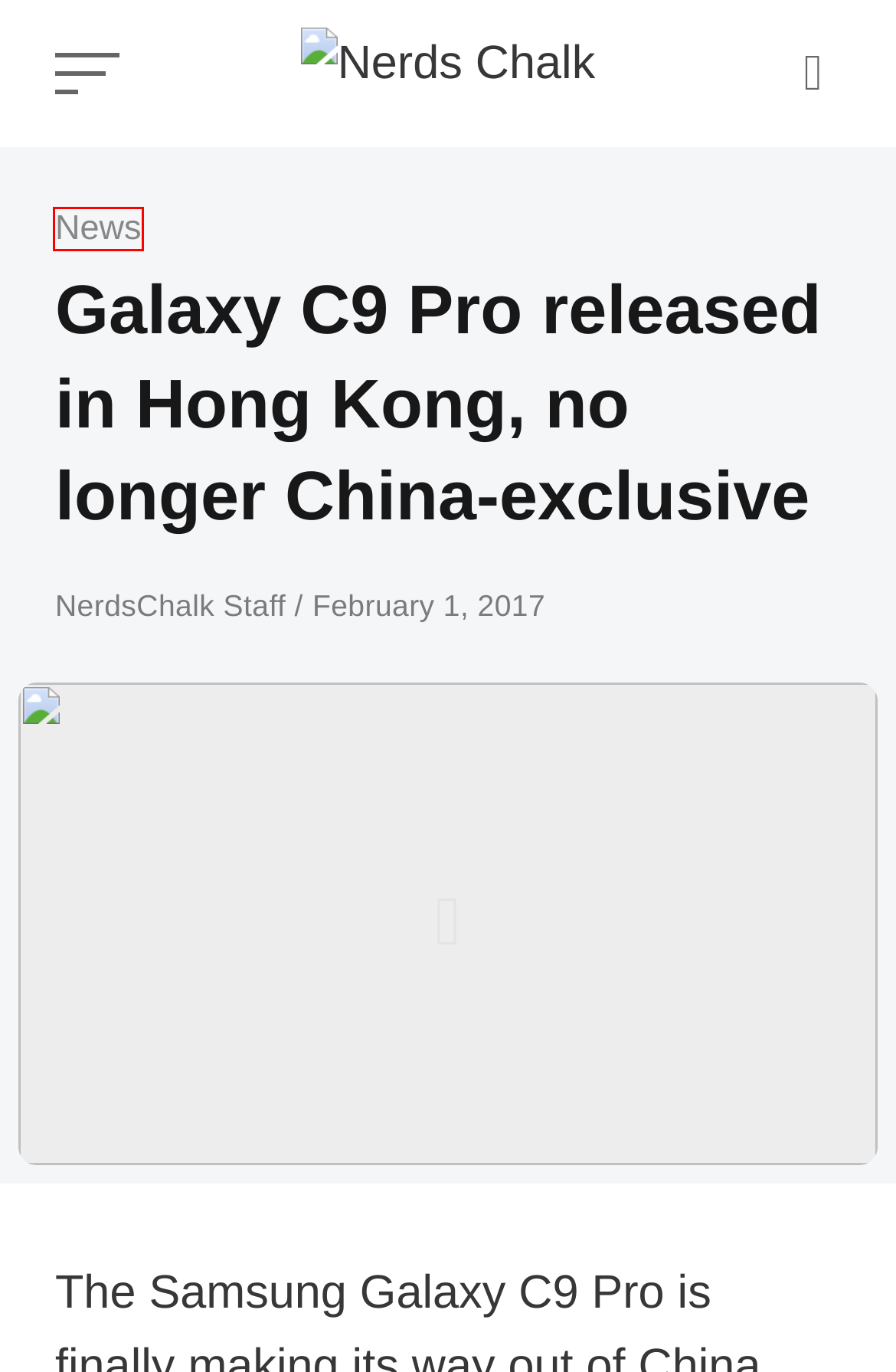Review the screenshot of a webpage that includes a red bounding box. Choose the most suitable webpage description that matches the new webpage after clicking the element within the red bounding box. Here are the candidates:
A. Galaxy C9 Pro in Black color releasing soon
B. AI Archives - Nerds Chalk
C. Samsung Launches Galaxy S24, S24 Plus and S24 Ultra With AI-Powered Features
D. Contact Us! - Nerds Chalk
E. News Archives - Nerds Chalk
F. NerdsChalk Staff, Author at Nerds Chalk
G. Release Date Archives - Nerds Chalk
H. We're hiring! - Nerds Chalk

E